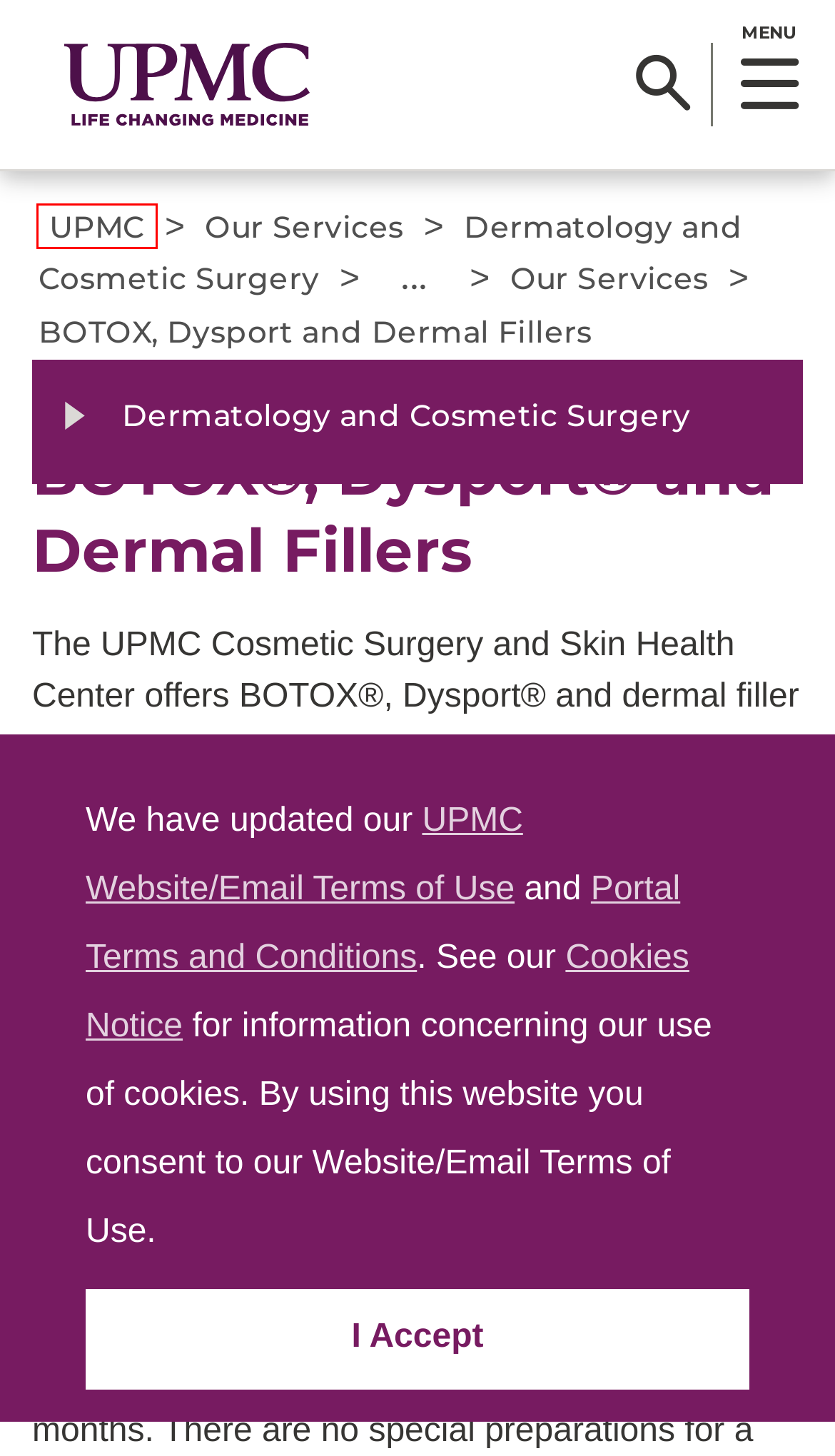With the provided webpage screenshot containing a red bounding box around a UI element, determine which description best matches the new webpage that appears after clicking the selected element. The choices are:
A. UPMC: #1 Ranked Hospital in Pittsburgh
B. Website Terms of Use | UPMC
C. Dermatology and Cosmetic Surgery
D. Clinical Services | Pennsylvania & Maryland | UPMC
E. Cosmetic Surgery and Skin Health Services at UPMC | Pittsburgh, PA
F. Patient Portals | UPMC
G. UPMC & Pitt Health Sciences News Blog -
H. UPMC Careers

A